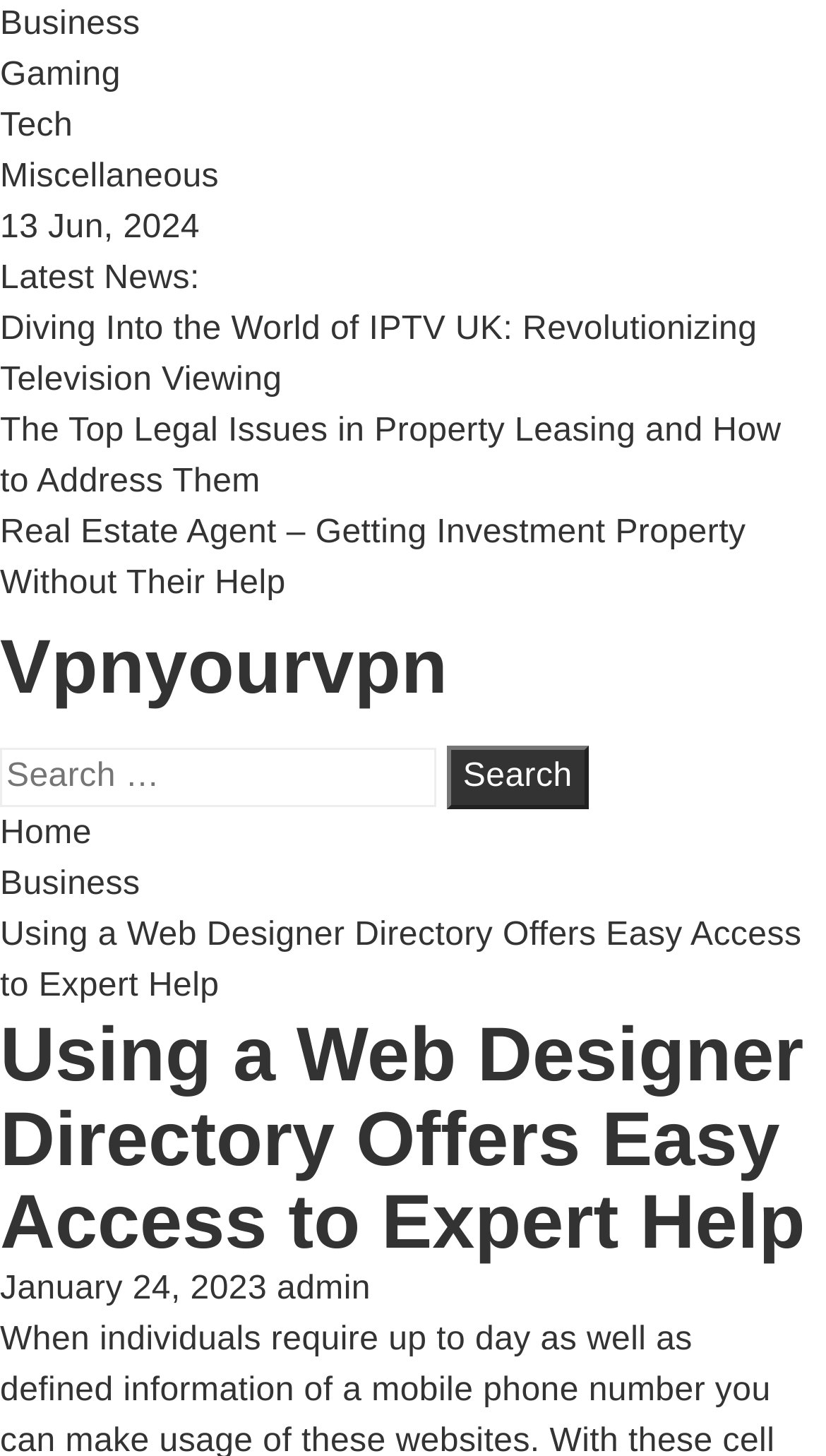Predict the bounding box of the UI element based on the description: "Gaming". The coordinates should be four float numbers between 0 and 1, formatted as [left, top, right, bottom].

[0.0, 0.039, 0.146, 0.064]